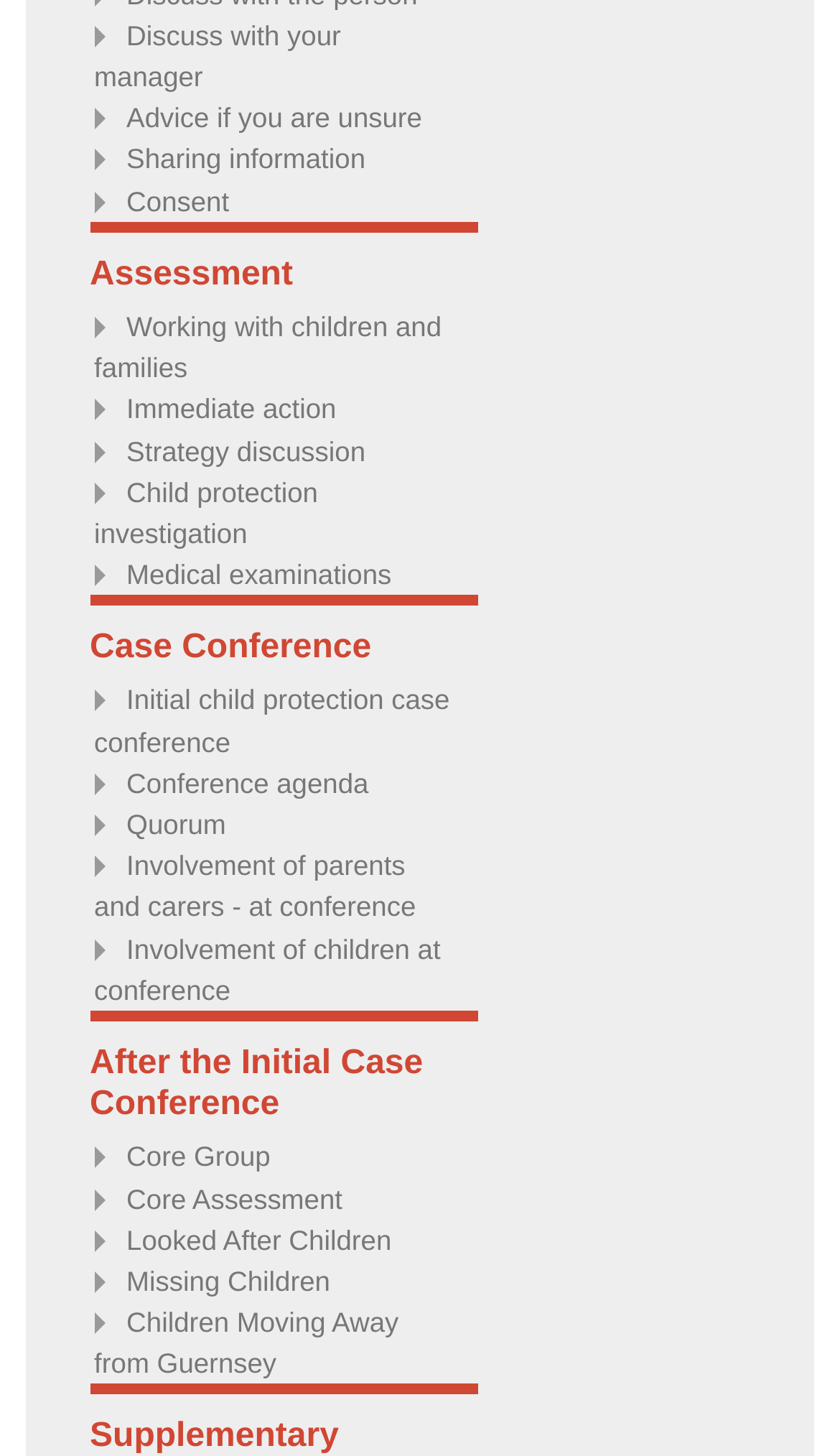Provide your answer in a single word or phrase: 
How many links are related to conferences?

3